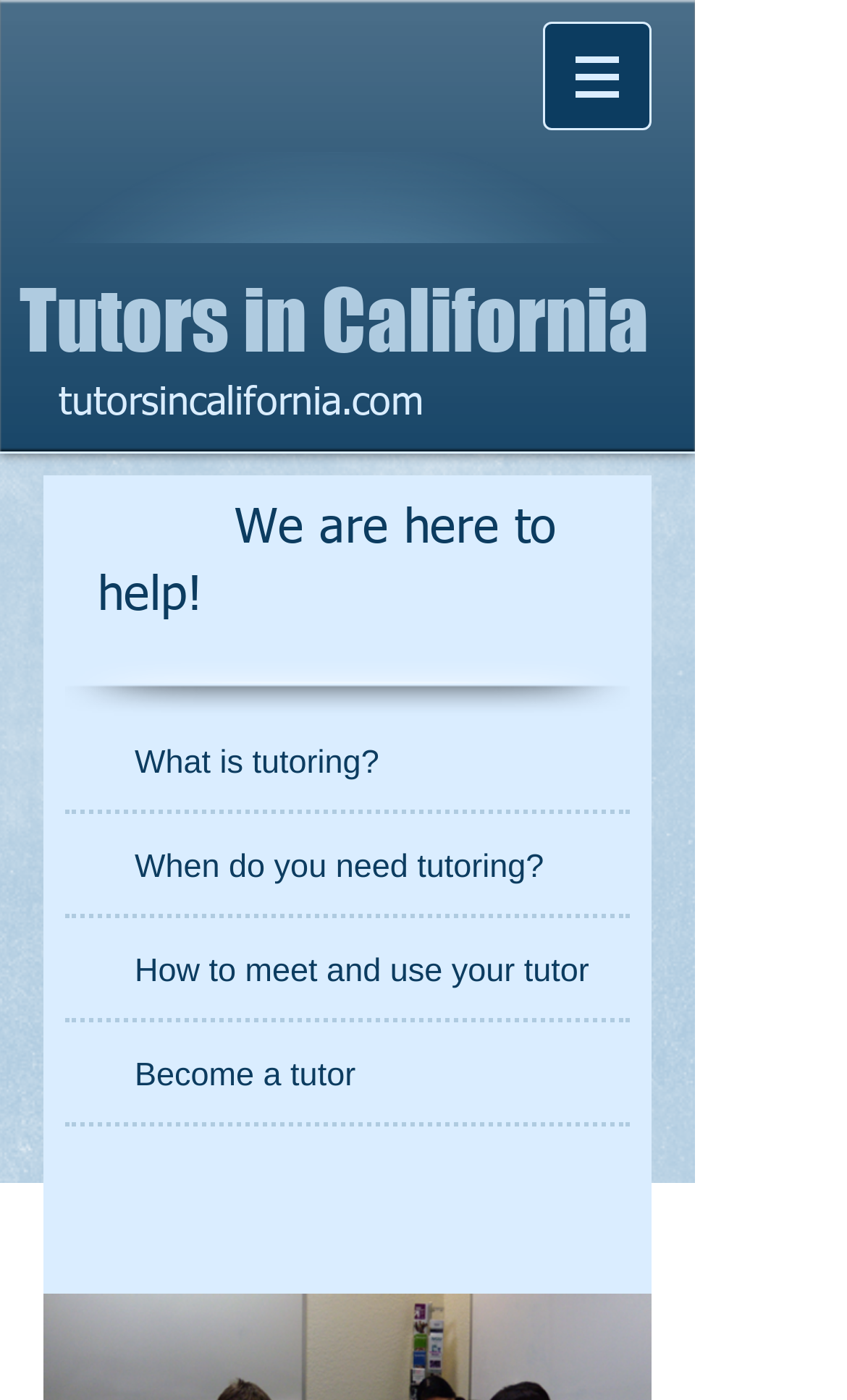Extract the bounding box coordinates of the UI element described: "When do you need tutoring?". Provide the coordinates in the format [left, top, right, bottom] with values ranging from 0 to 1.

[0.077, 0.602, 0.744, 0.637]